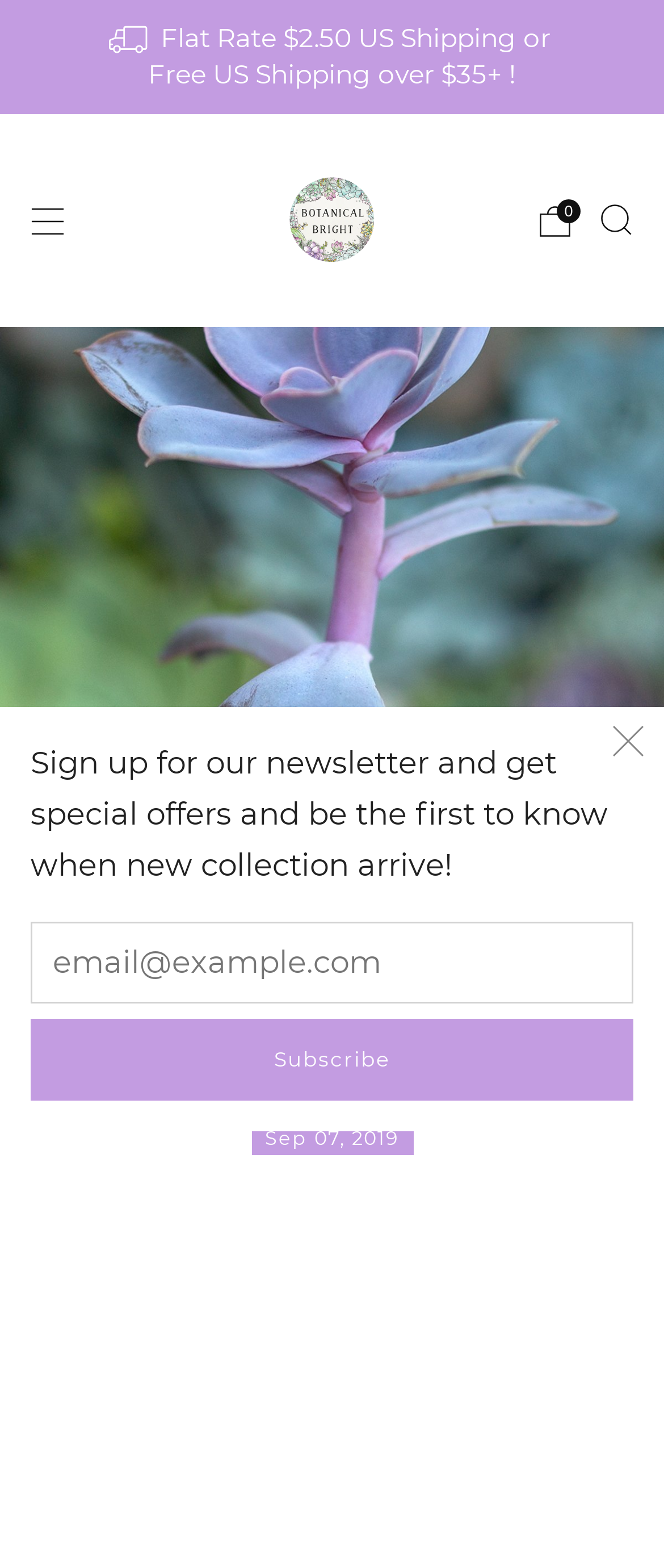Based on the element description, predict the bounding box coordinates (top-left x, top-left y, bottom-right x, bottom-right y) for the UI element in the screenshot: aria-label="Search"

[0.903, 0.129, 0.954, 0.151]